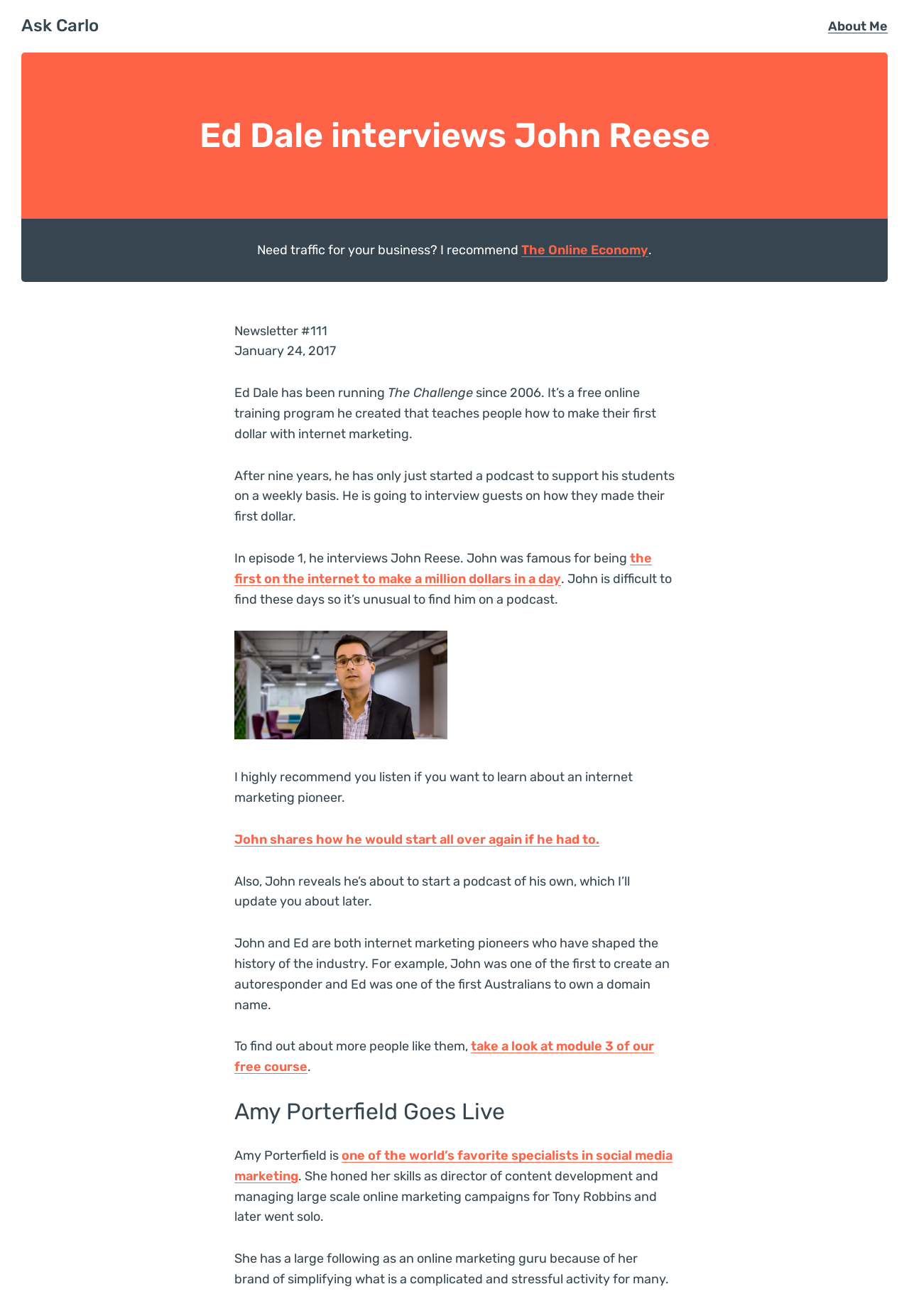What is the title or heading displayed on the webpage?

Ed Dale interviews John Reese